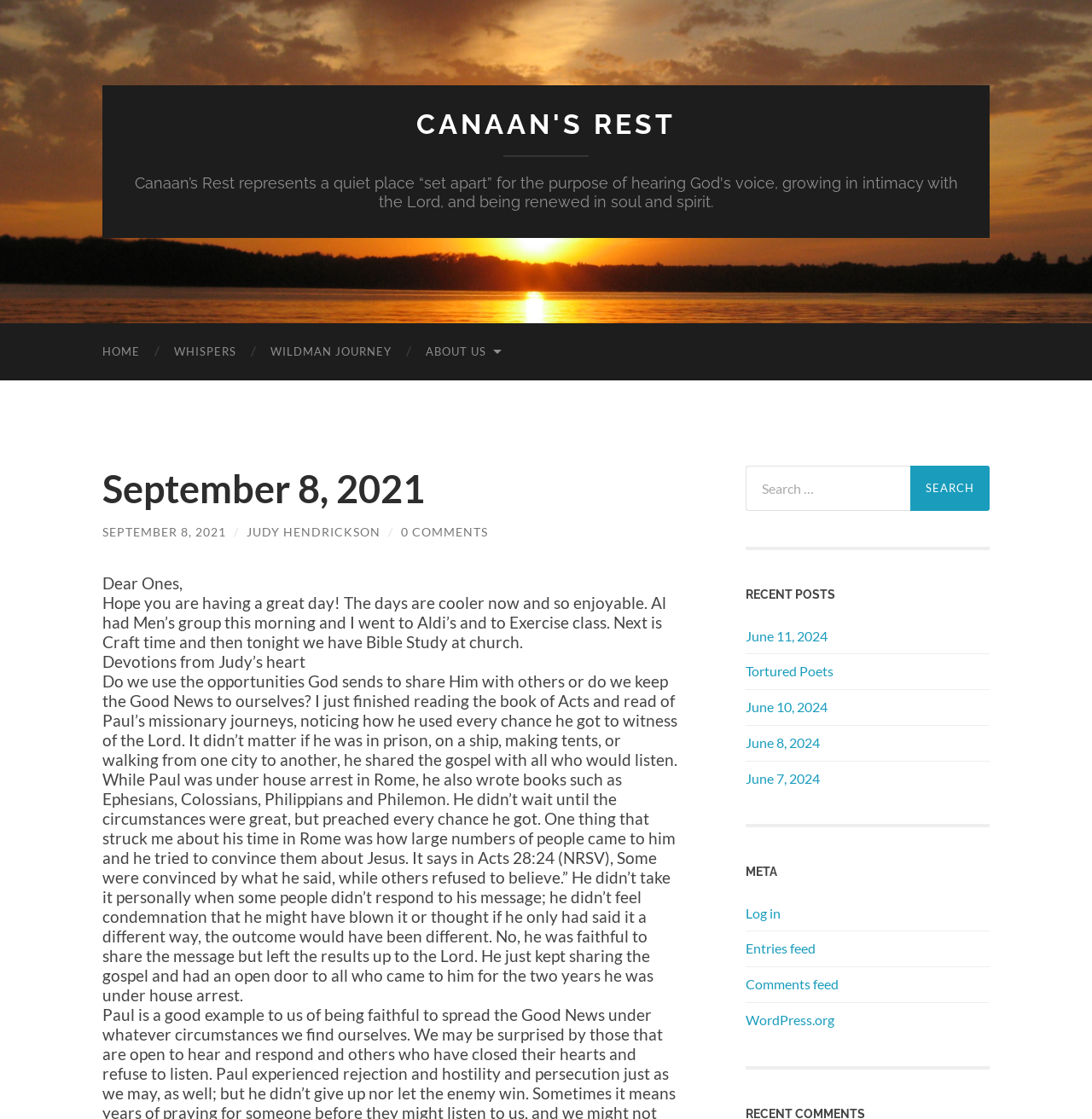Answer with a single word or phrase: 
What is the date of the current post?

September 8, 2021